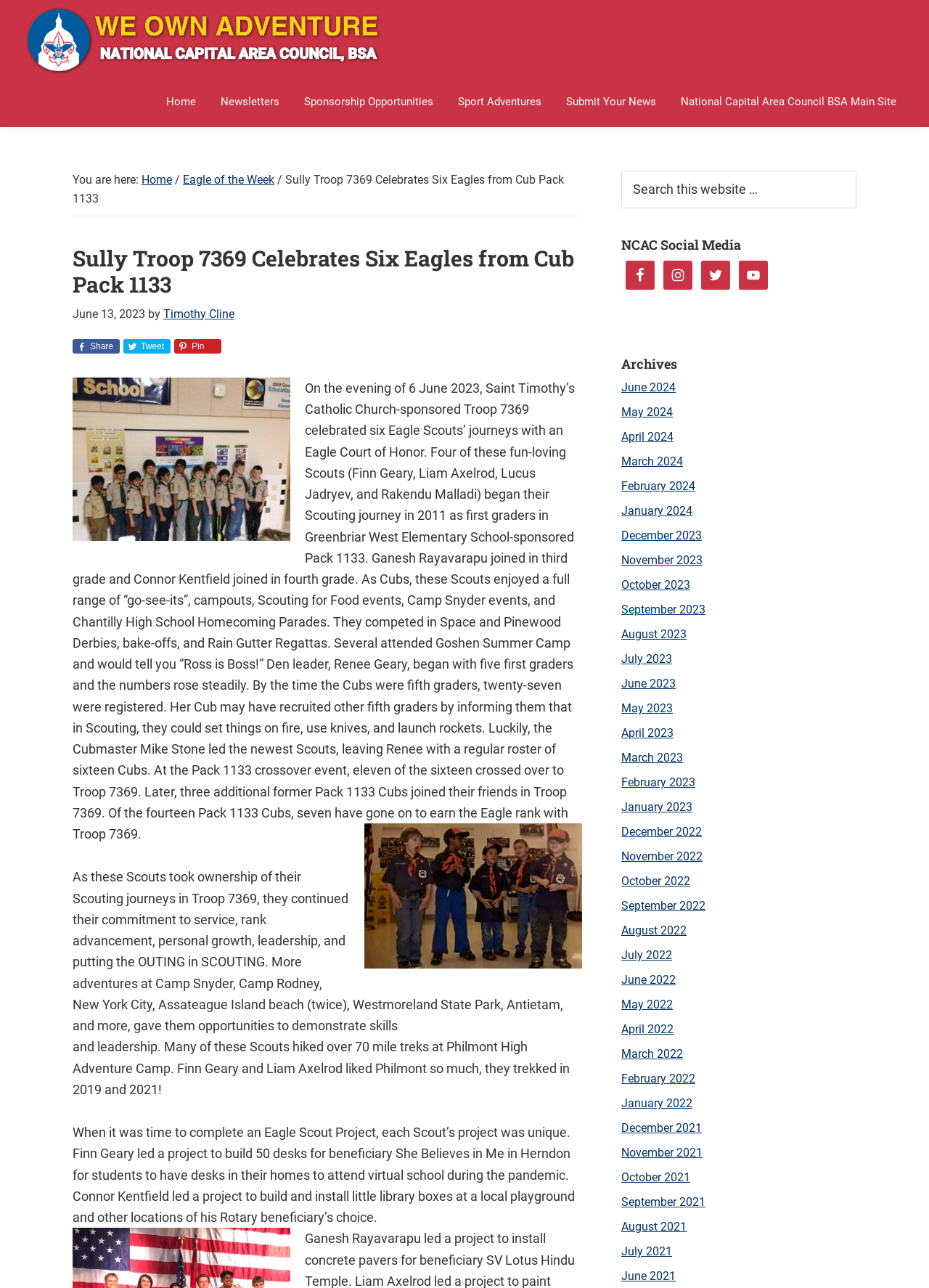Please respond to the question with a concise word or phrase:
What social media platforms are linked?

Facebook, Instagram, Twitter, YouTube